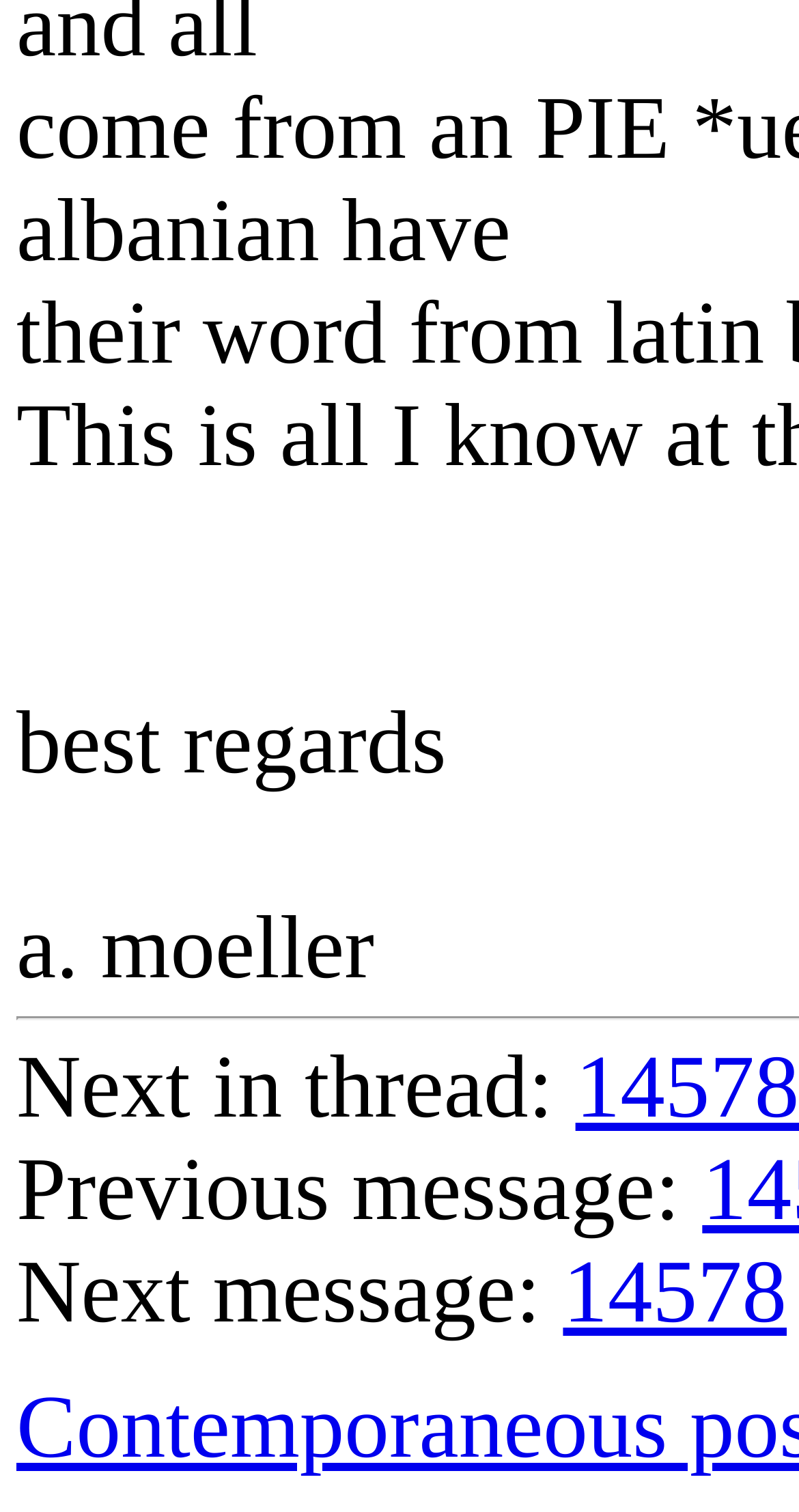Locate and provide the bounding box coordinates for the HTML element that matches this description: "14578".

[0.705, 0.822, 0.985, 0.887]